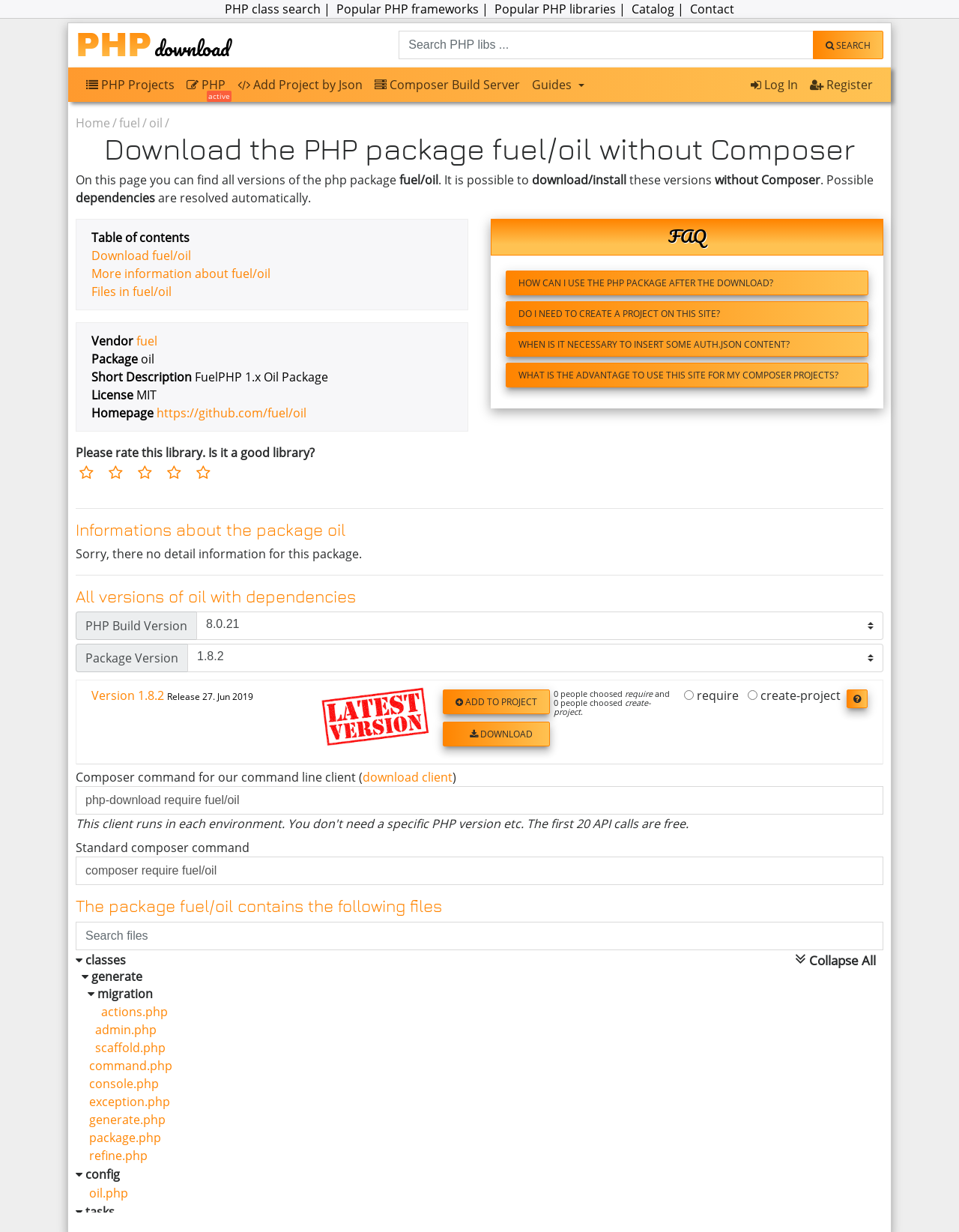Examine the screenshot and answer the question in as much detail as possible: What is the purpose of the 'Search PHP libs...' textbox?

The 'Search PHP libs...' textbox is located next to the 'SEARCH' button, indicating that it is used to search for PHP libraries, allowing users to find specific libraries.